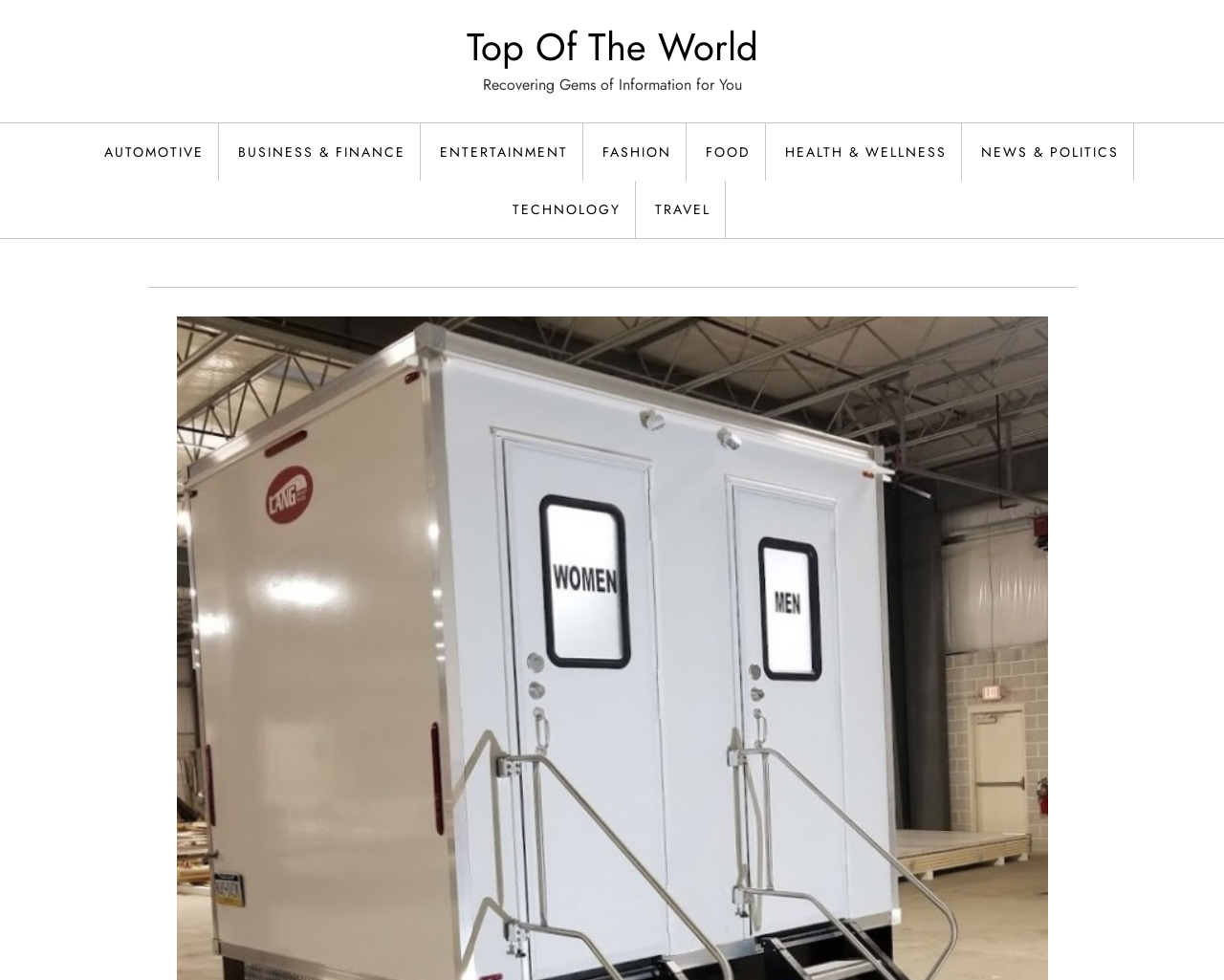Provide the bounding box coordinates for the area that should be clicked to complete the instruction: "view the image of Duamutef".

None